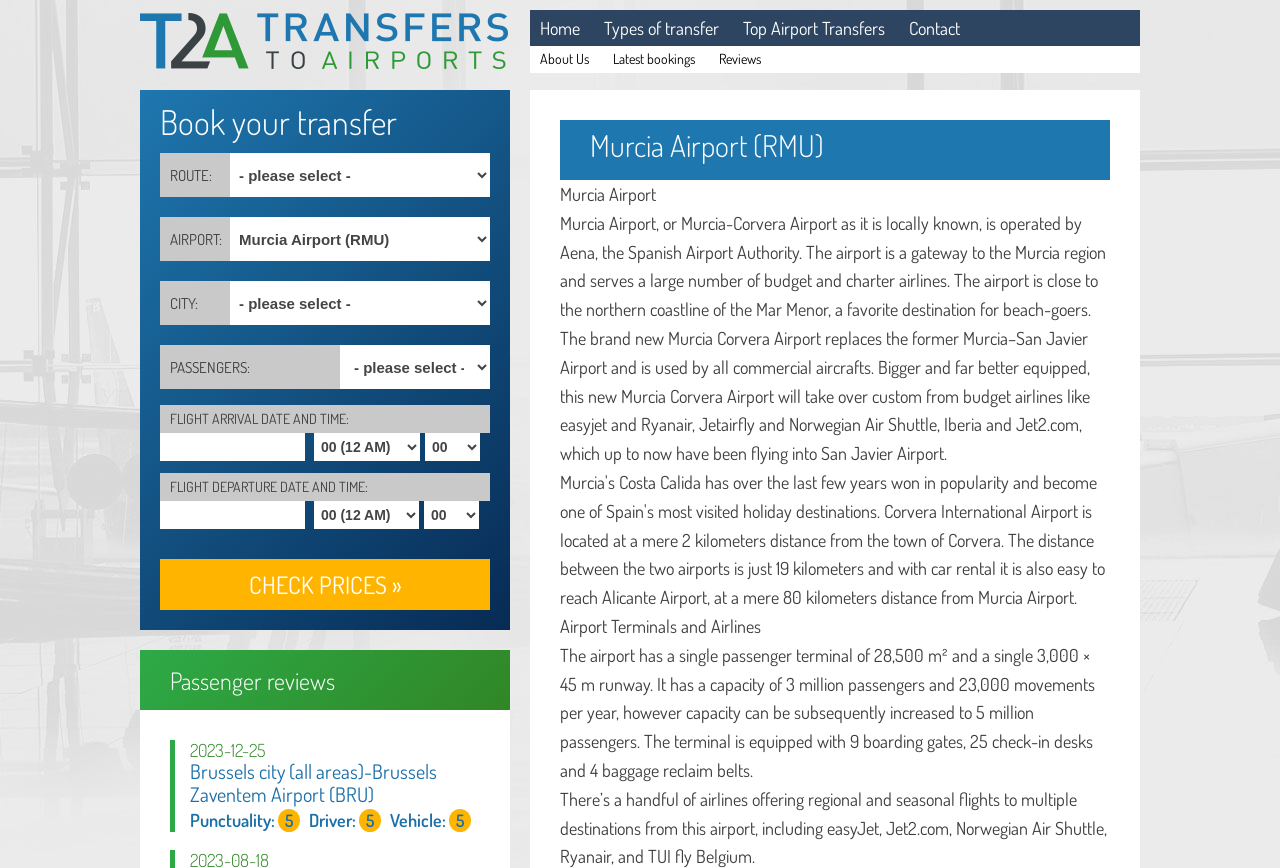Please mark the bounding box coordinates of the area that should be clicked to carry out the instruction: "Enter flight arrival date and time".

[0.125, 0.499, 0.238, 0.531]